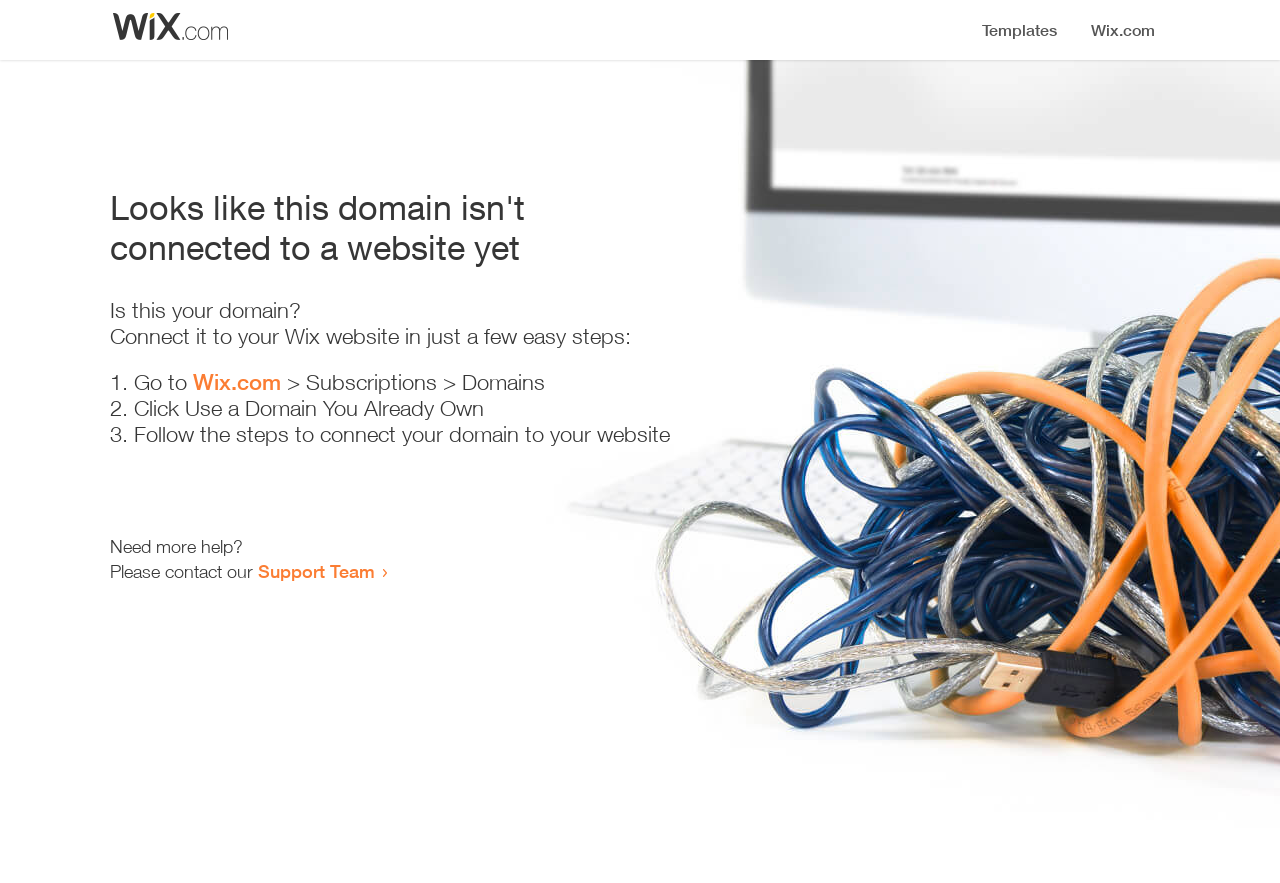Determine the main text heading of the webpage and provide its content.

Looks like this domain isn't
connected to a website yet